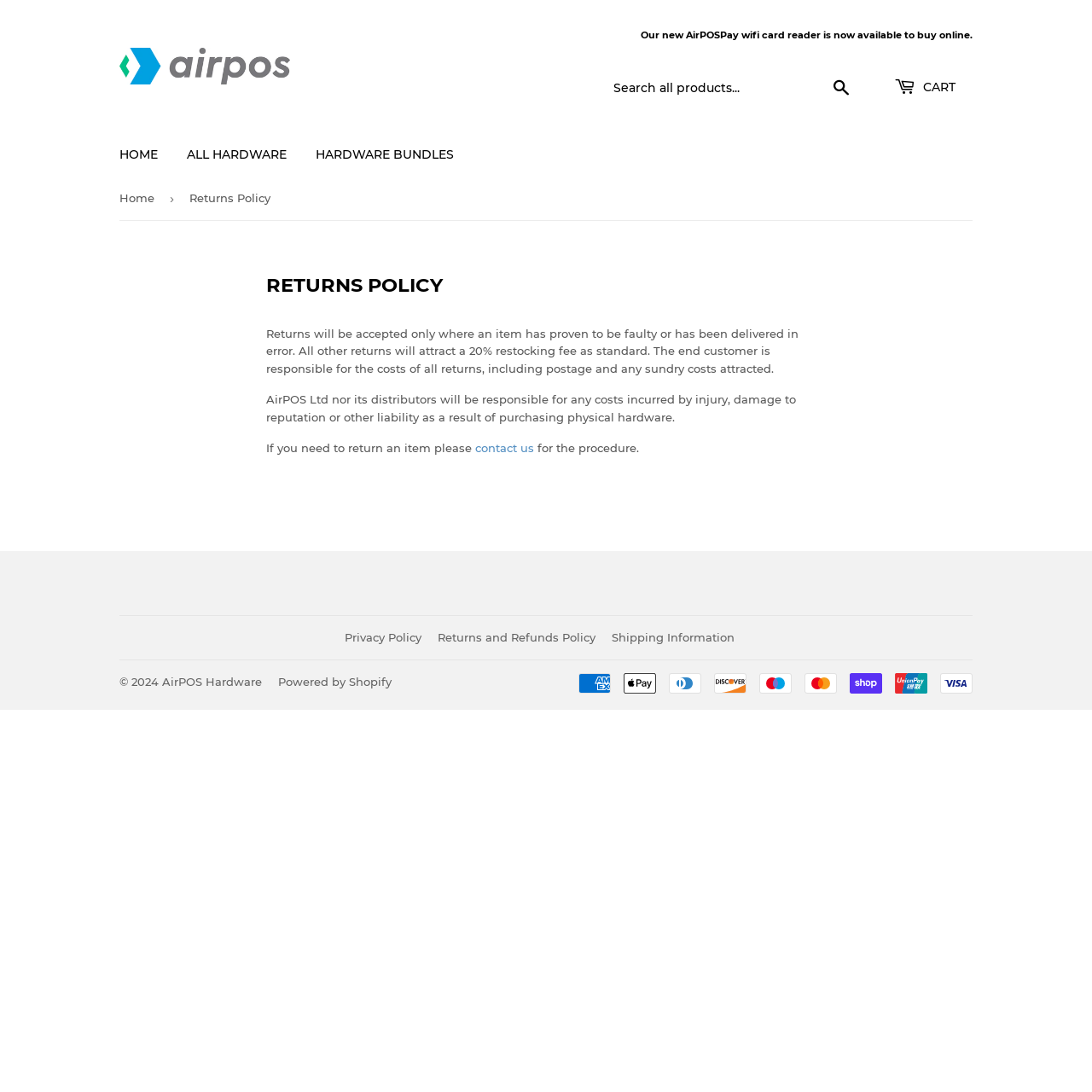What is the name of the company?
Please provide a comprehensive answer based on the visual information in the image.

The company name can be found in the text 'AirPOS Ltd nor its distributors will be responsible for any costs incurred by injury, damage to reputation or other liability as a result of purchasing physical hardware.'